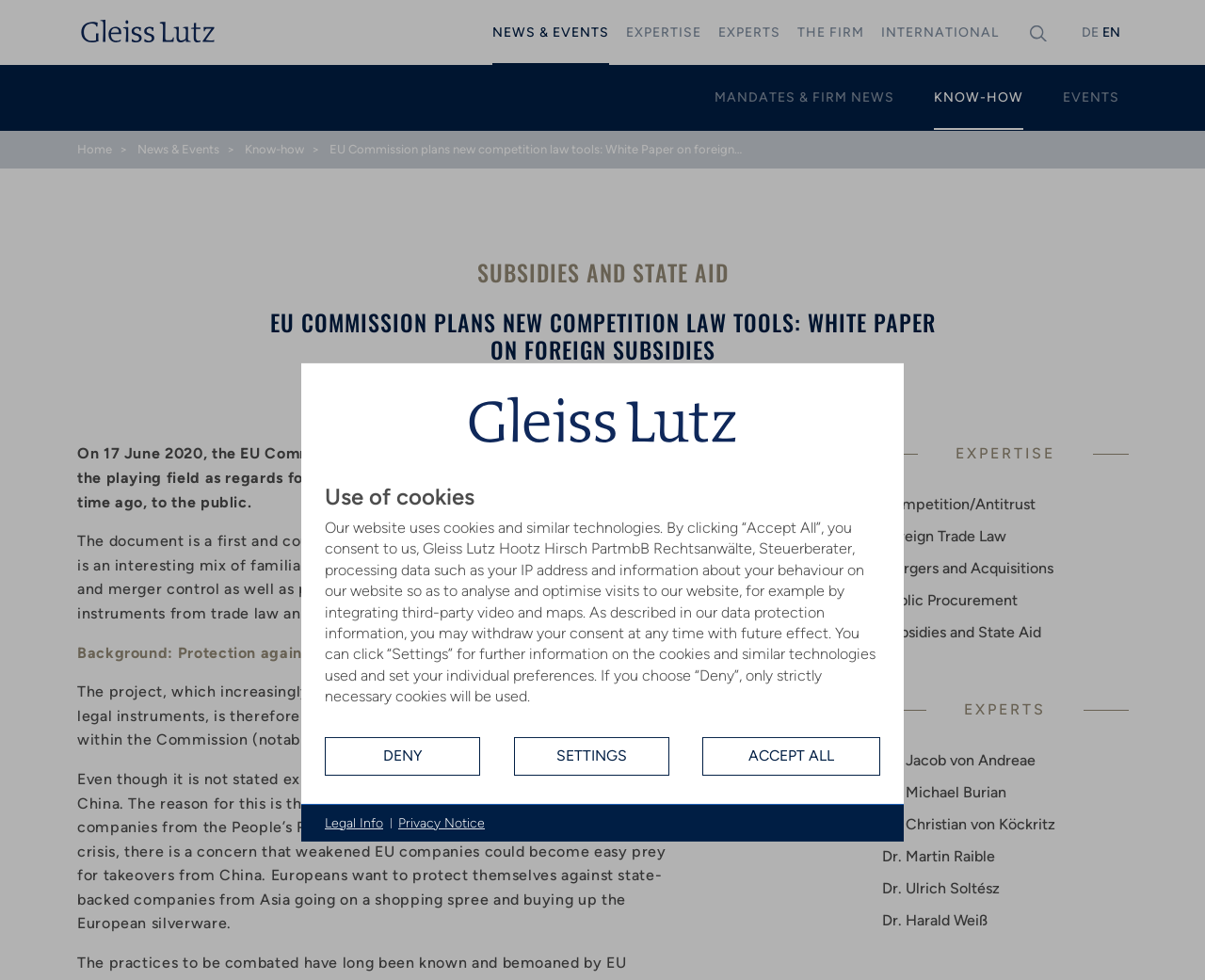Identify the coordinates of the bounding box for the element described below: "Public Procurement". Return the coordinates as four float numbers between 0 and 1: [left, top, right, bottom].

[0.732, 0.604, 0.845, 0.623]